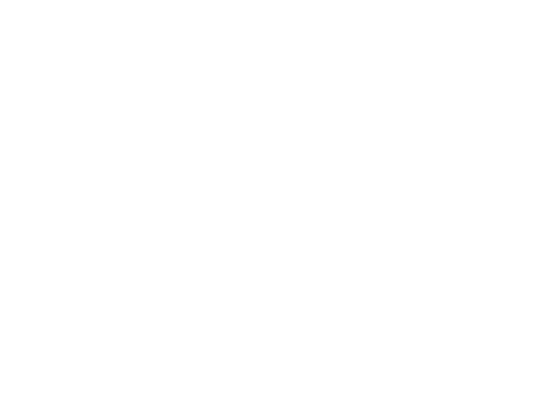Summarize the image with a detailed description that highlights all prominent details.

The image showcases a design that represents "heat transfer labels for clothing." This type of label is essential for branding and care instructions, often applied to garments using heat. The image is presented in a clean and modern style, emphasizing the functionality and appeal of these labels for clothing manufacturers. Highlighting the importance of quality branding in the textile industry, heat transfer labels provide a professional touch to custom clothing items, ensuring they align with brand identity and consumer expectations.